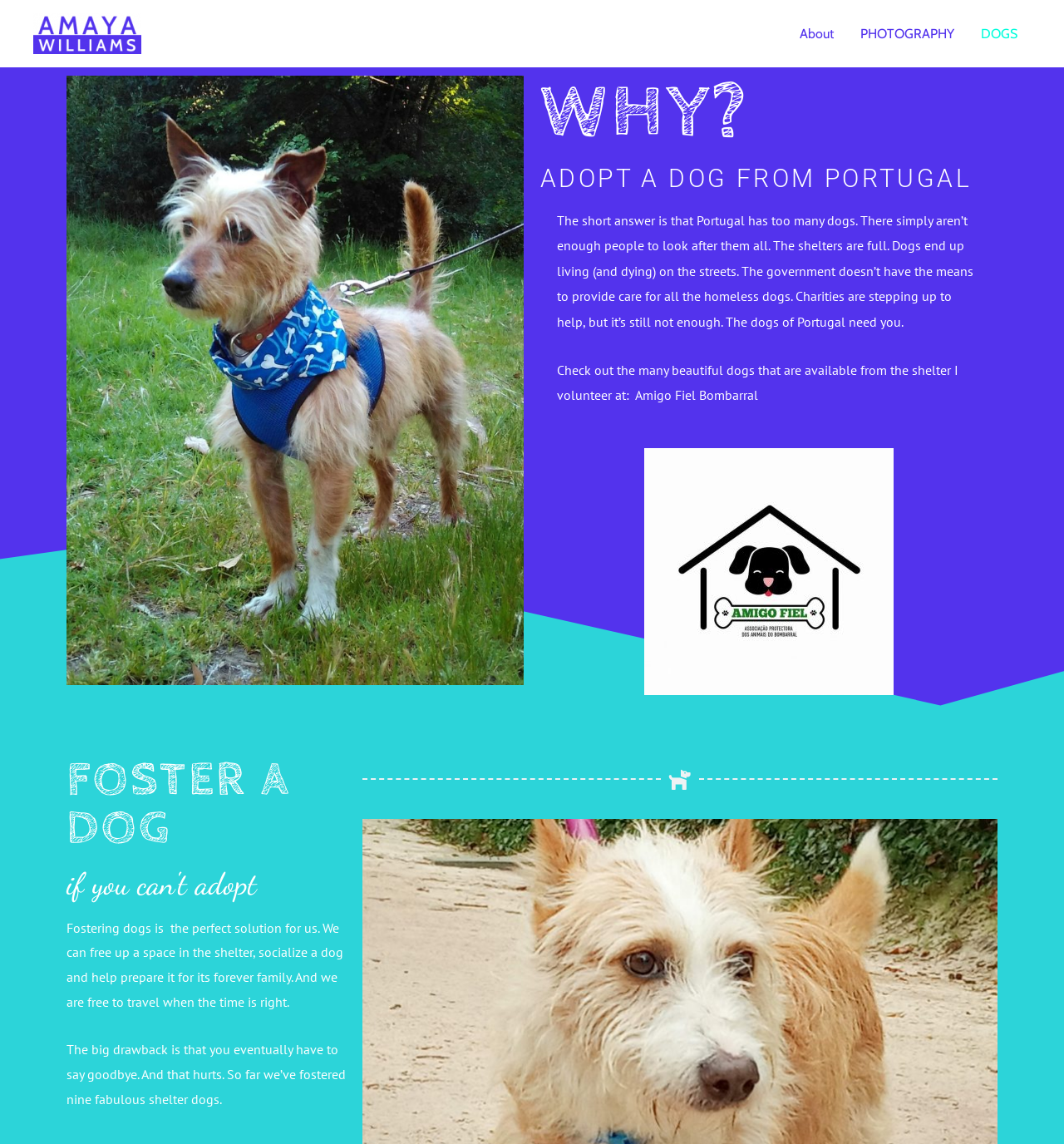Give a complete and precise description of the webpage's appearance.

The webpage is about adopting dogs from Portugal. At the top left, there is a link to "Round the World Cyclist | Amaya Williams" accompanied by an image. On the top right, there is a navigation menu with three links: "About", "PHOTOGRAPHY", and "DOGS". 

Below the navigation menu, there are two headings: "WHY?" and "ADOPT A DOG FROM PORTUGAL". Under these headings, there is a paragraph explaining the reason why adopting dogs from Portugal is necessary, stating that there are too many dogs in Portugal and not enough people to care for them, resulting in dogs living and dying on the streets.

To the right of this paragraph, there is a link. Below this link, there is another paragraph promoting the adoption of dogs from a specific shelter, Amigo Fiel Bombarral. 

On the left side of the page, there are two headings: "FOSTER A DOG" and "if you can't adopt". Under these headings, there are two paragraphs explaining the benefits of fostering dogs, including freeing up space in the shelter and socializing the dogs, as well as the emotional drawback of having to say goodbye to the fostered dogs.